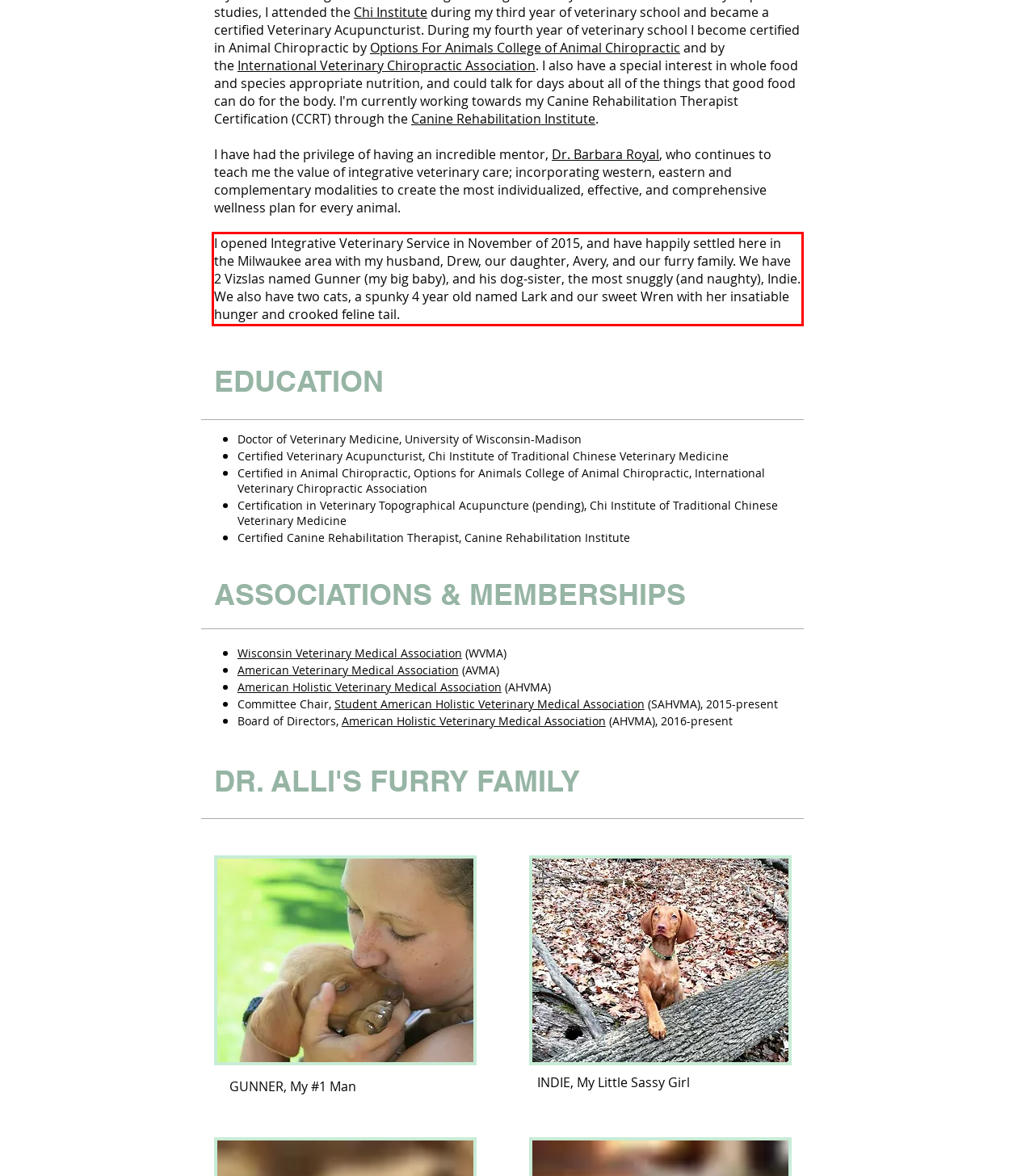Given a screenshot of a webpage, identify the red bounding box and perform OCR to recognize the text within that box.

I opened Integrative Veterinary Service in November of 2015, and have happily settled here in the Milwaukee area with my husband, Drew, our daughter, Avery, and our furry family. We have 2 Vizslas named Gunner (my big baby), and his dog-sister, the most snuggly (and naughty), Indie. We also have two cats, a spunky 4 year old named Lark and our sweet Wren with her insatiable hunger and crooked feline tail.